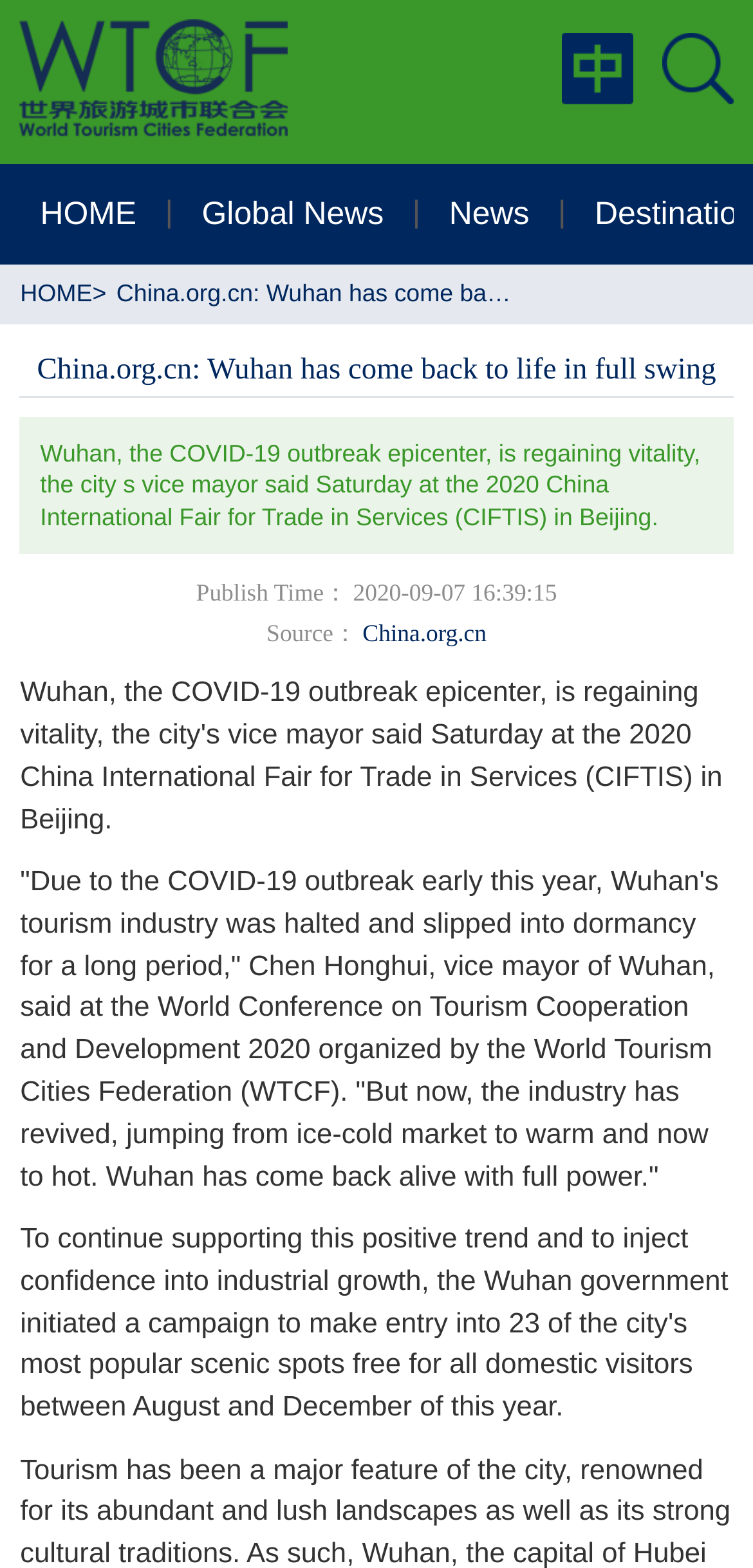Determine the main headline of the webpage and provide its text.

China.org.cn: Wuhan has come back to life in full swing